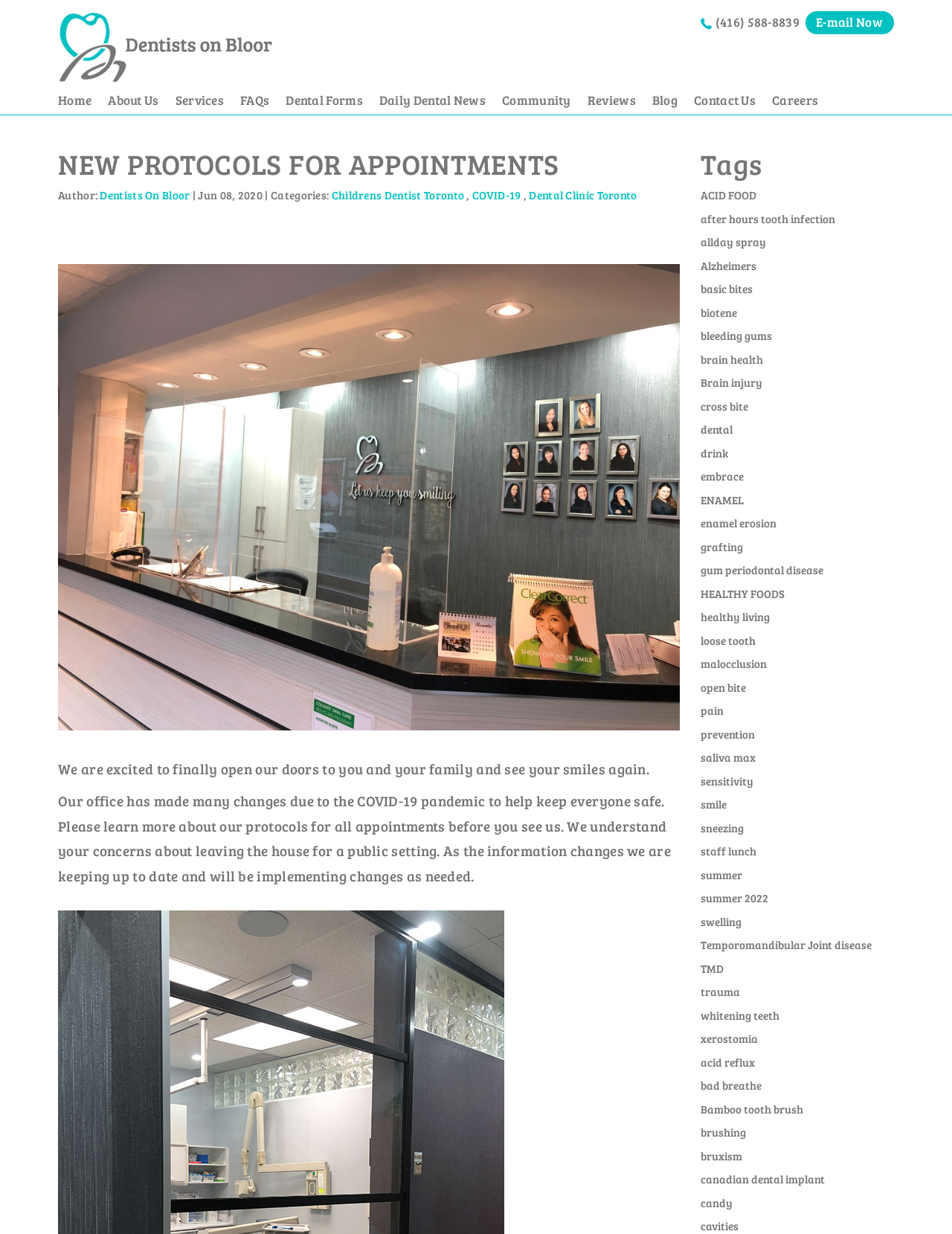Find the bounding box coordinates of the element to click in order to complete this instruction: "Toggle the table of content". The bounding box coordinates must be four float numbers between 0 and 1, denoted as [left, top, right, bottom].

None